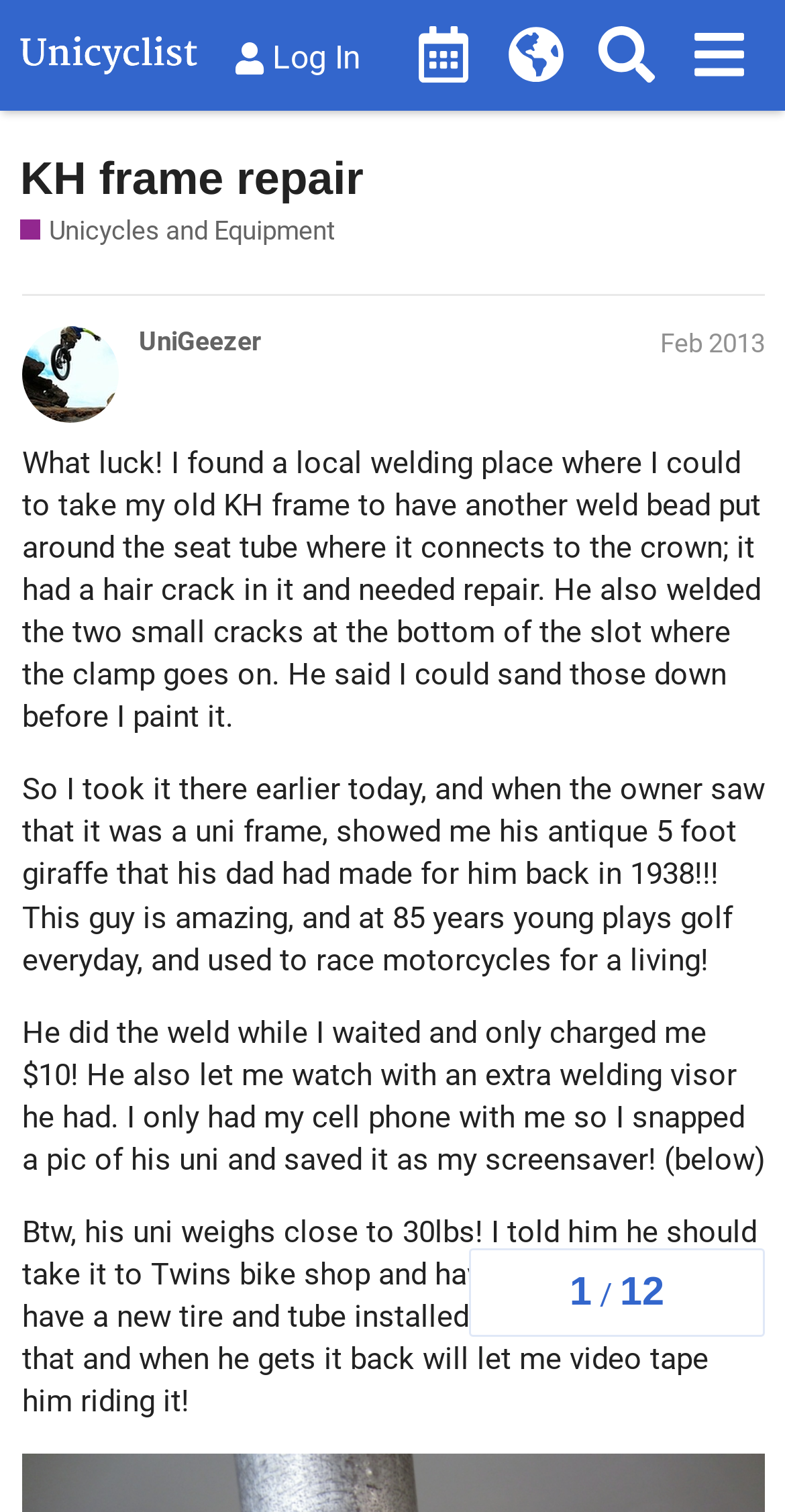What is the price mentioned in the discussion?
Provide a detailed and well-explained answer to the question.

While reading the static text elements, I found a mention of a price, '$10', which is the amount charged by the owner of the local welding place for repairing the KH frame.